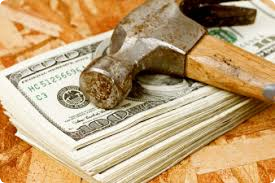What type of bonds is the imagery related to?
Respond to the question with a single word or phrase according to the image.

Surety bonds